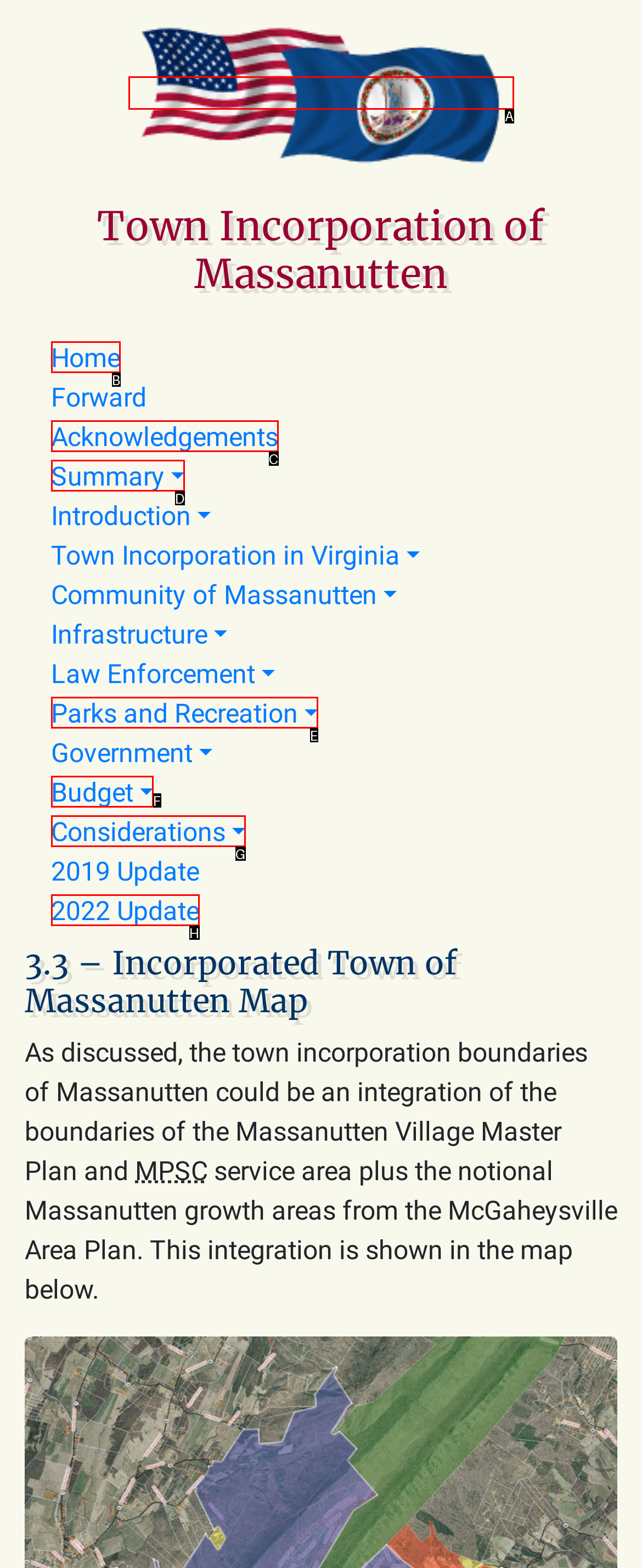Identify the matching UI element based on the description: 2022 Update
Reply with the letter from the available choices.

H